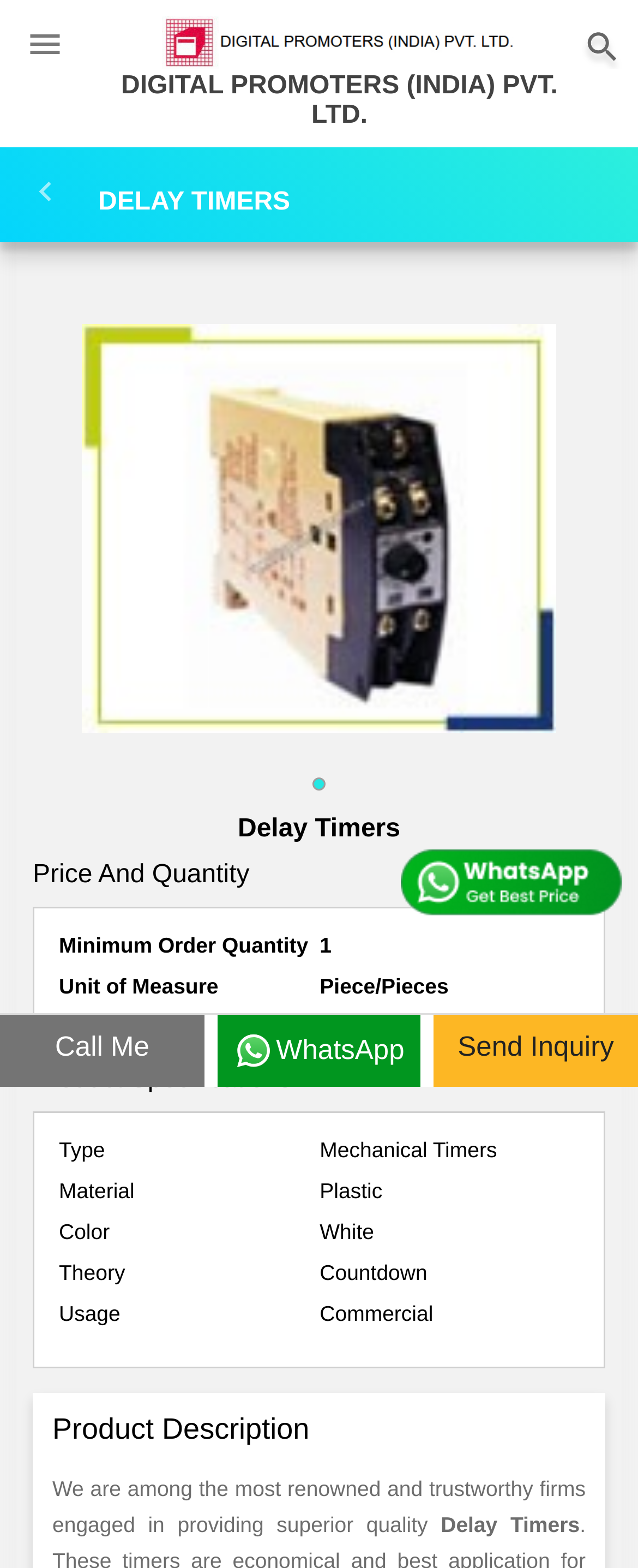Please analyze the image and provide a thorough answer to the question:
What is the color of the Delay Timers?

I found the answer by looking at the 'Product Specifications' section, where it lists 'Color' as 'White'.